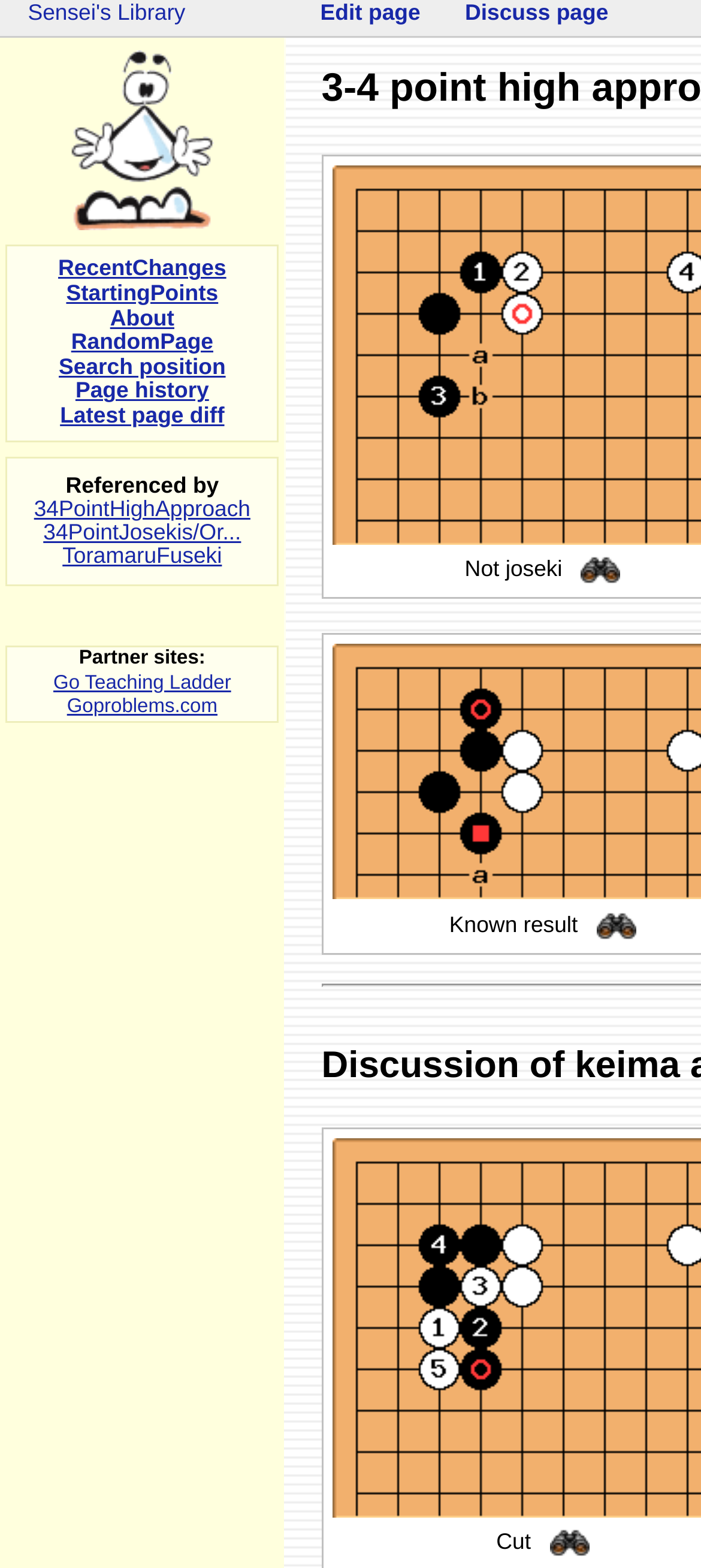Answer the question with a single word or phrase: 
What is the name of the page that can be edited?

This page